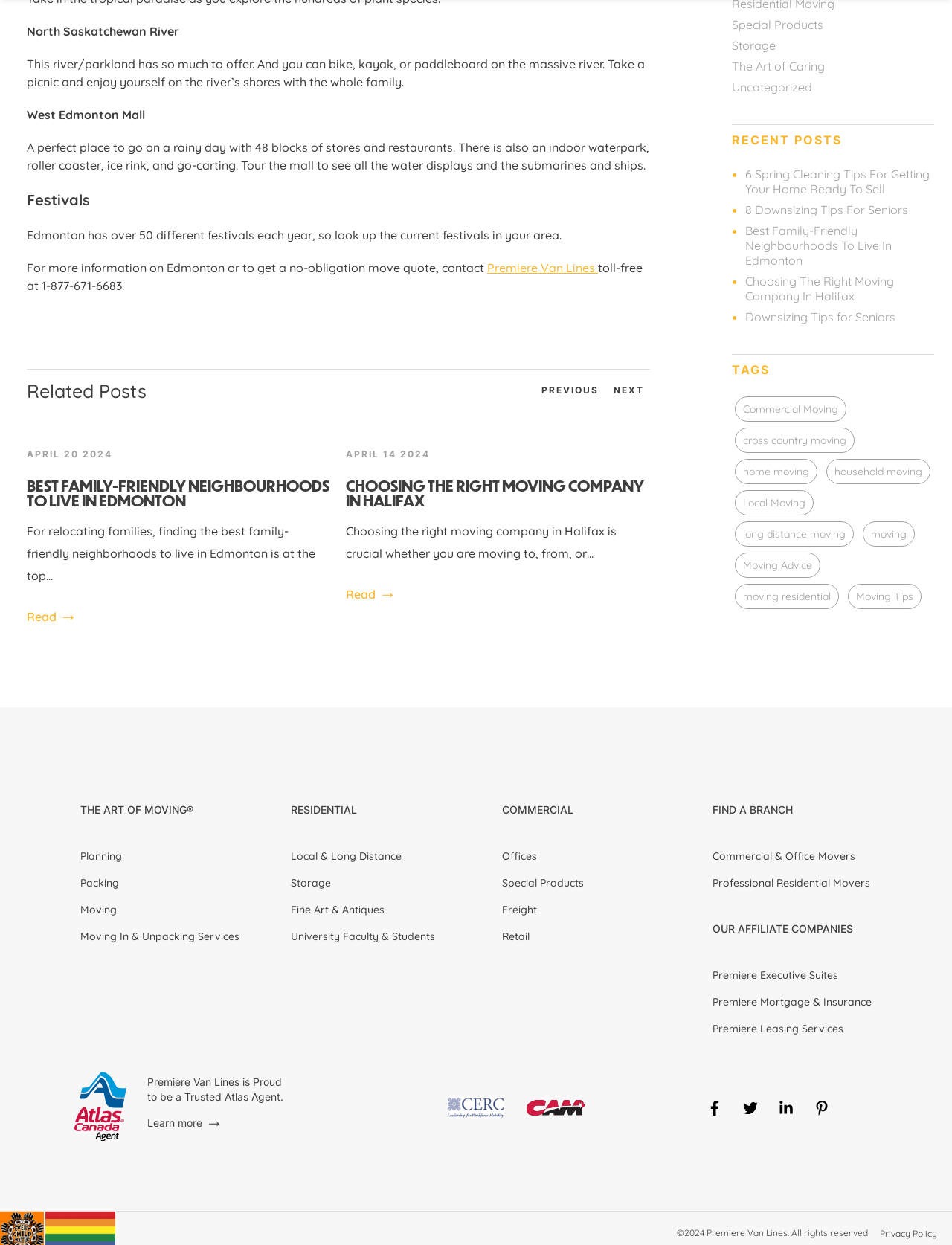What is the phone number to contact Premiere Van Lines?
Examine the image closely and answer the question with as much detail as possible.

The question asks for the phone number to contact Premiere Van Lines. By reading the StaticText element with ID 229, we can find the answer, which is '1-877-671-6683'.